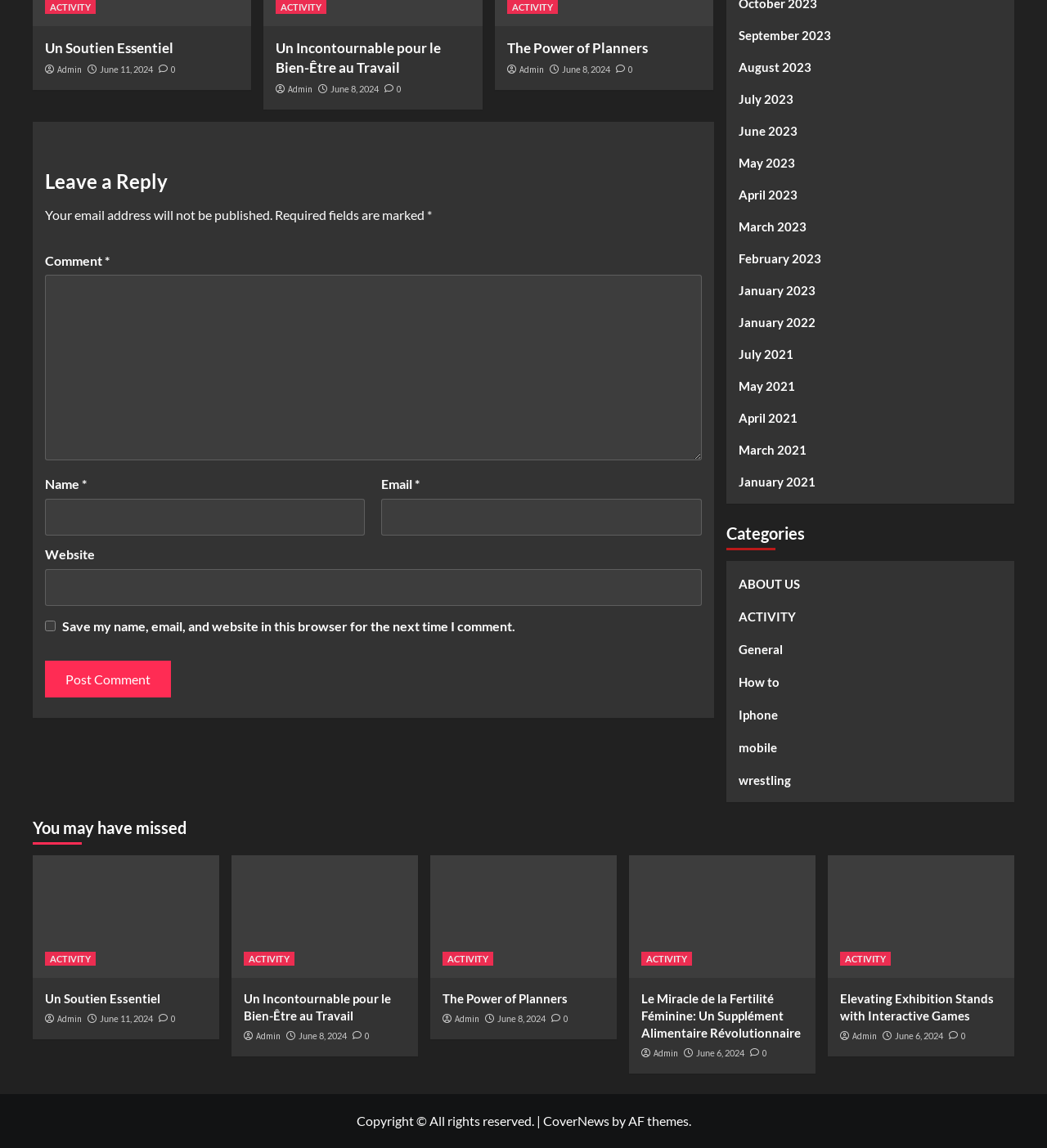Kindly determine the bounding box coordinates for the area that needs to be clicked to execute this instruction: "View posts from June 2024".

[0.095, 0.056, 0.146, 0.065]